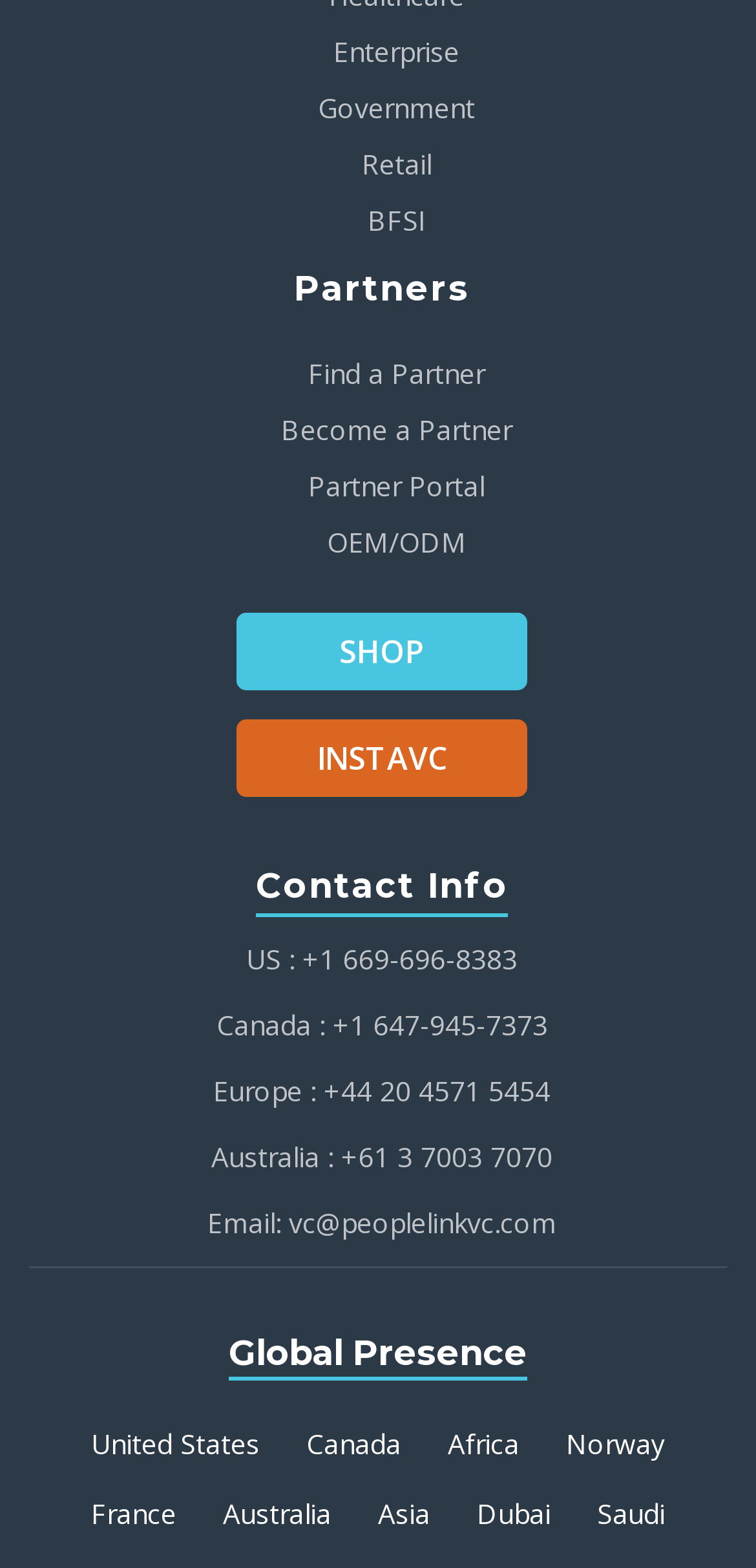Provide the bounding box coordinates for the area that should be clicked to complete the instruction: "Go to Logitech category".

None